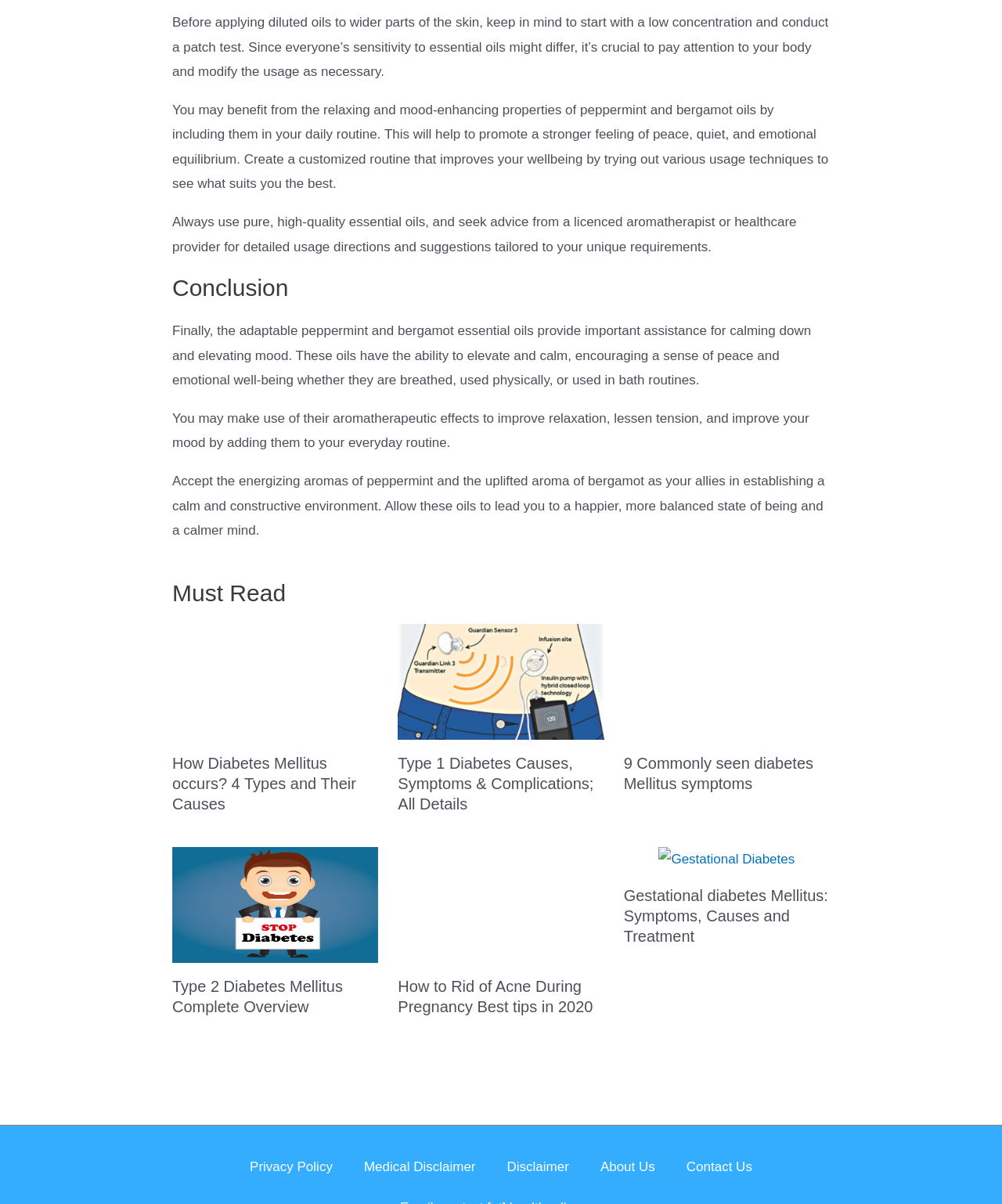Give a one-word or short-phrase answer to the following question: 
What is the title of the first article under the 'Must Read' section?

Diabetes Mellitus